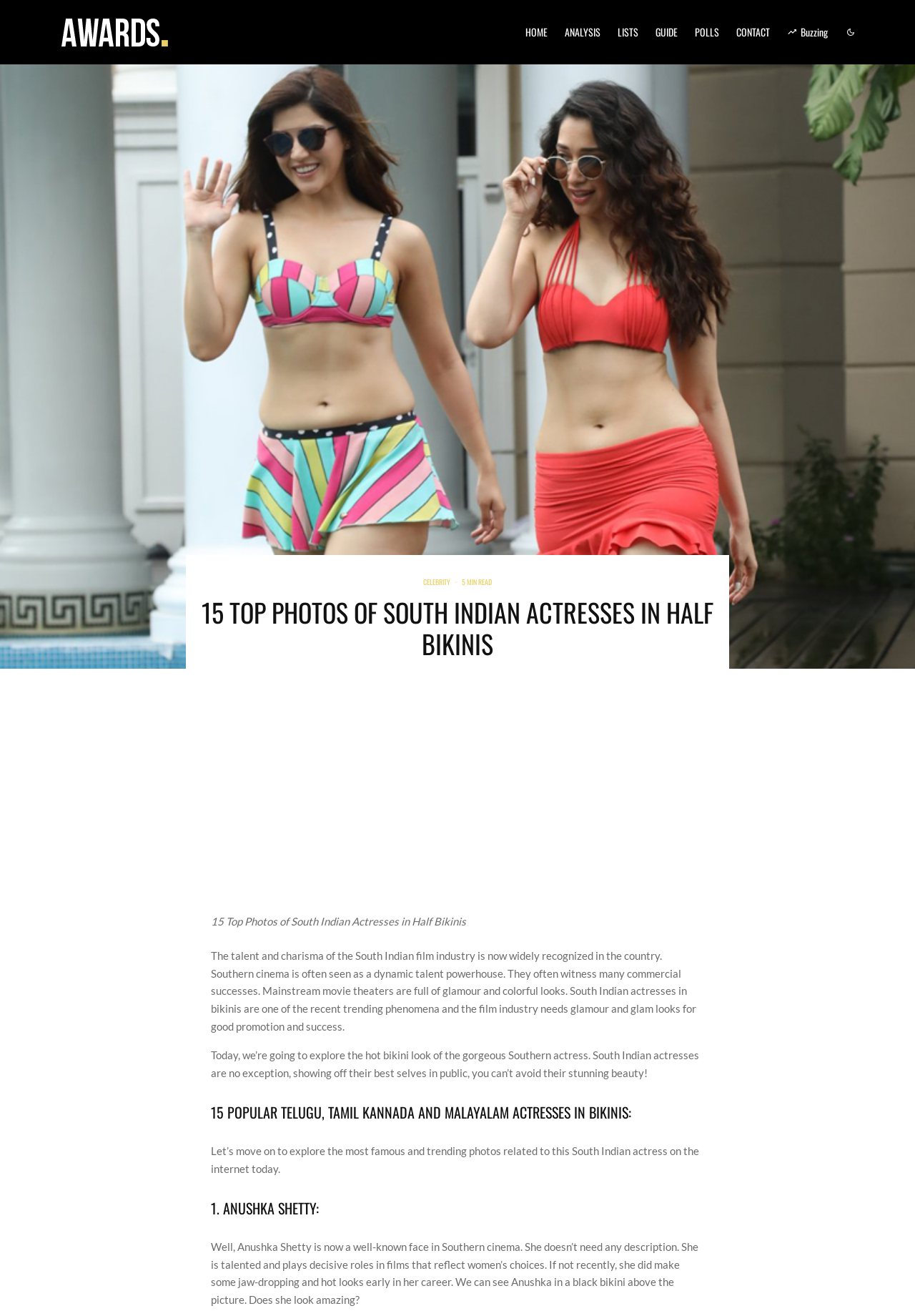Identify the bounding box coordinates of the clickable region required to complete the instruction: "Click on HOME". The coordinates should be given as four float numbers within the range of 0 and 1, i.e., [left, top, right, bottom].

[0.565, 0.0, 0.608, 0.049]